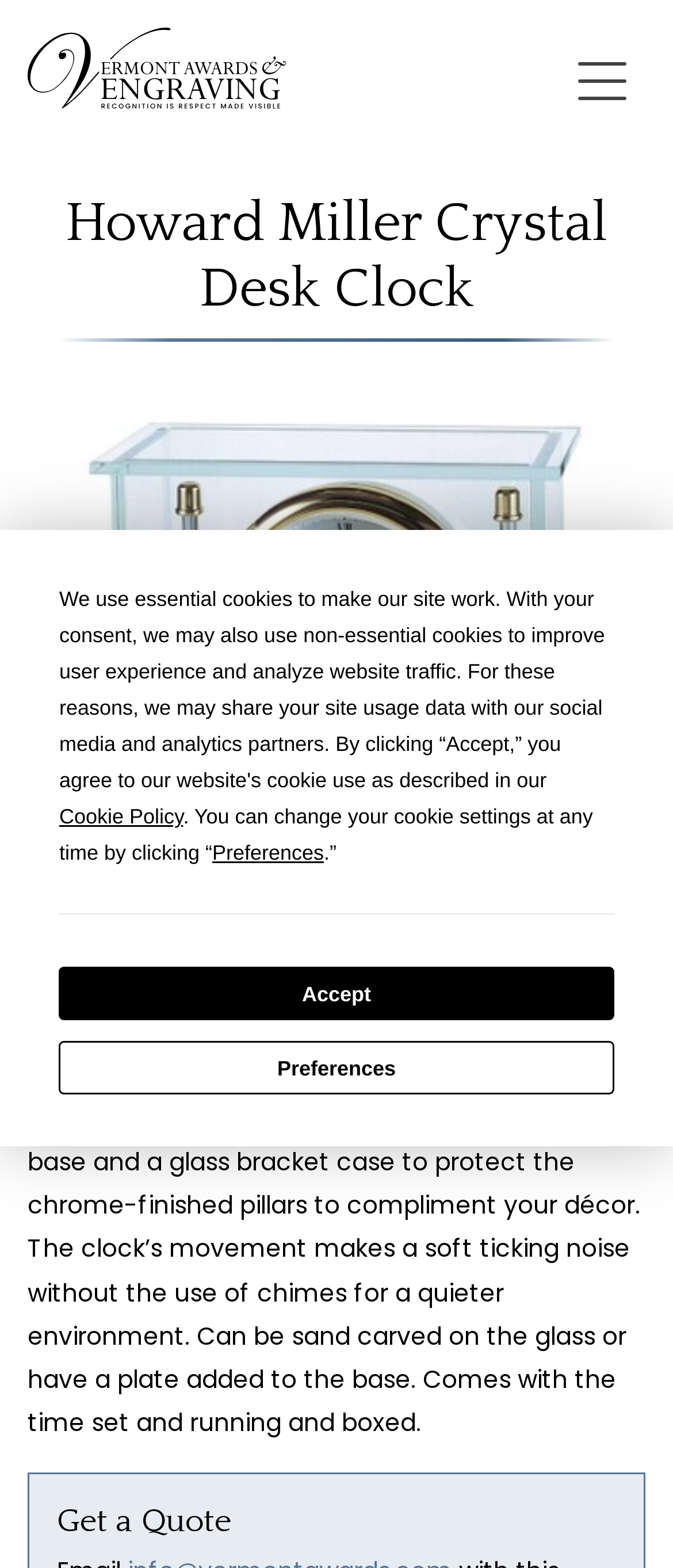Please identify the bounding box coordinates of the element's region that should be clicked to execute the following instruction: "Get a Quote". The bounding box coordinates must be four float numbers between 0 and 1, i.e., [left, top, right, bottom].

[0.085, 0.958, 0.915, 0.983]